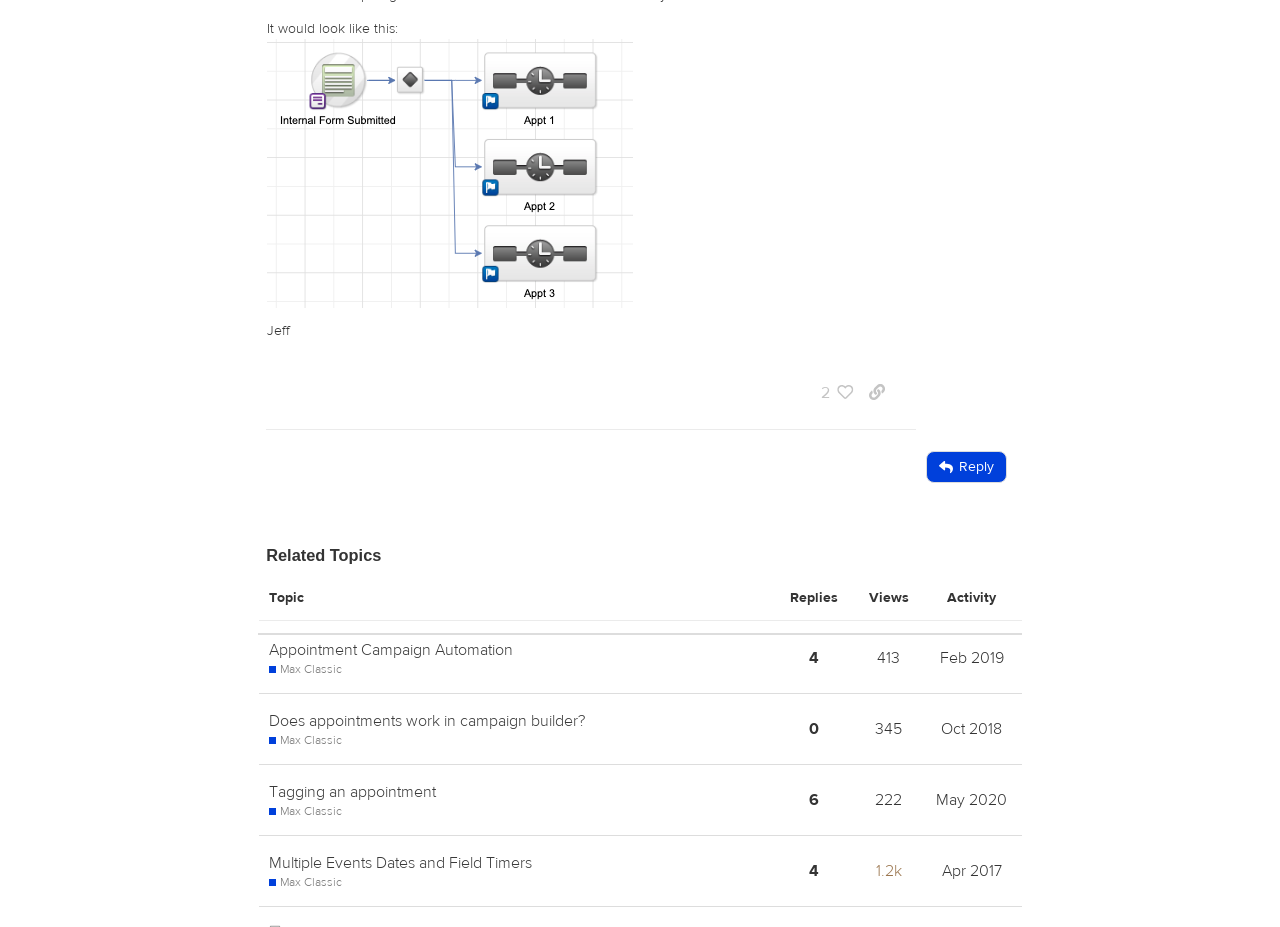Please predict the bounding box coordinates (top-left x, top-left y, bottom-right x, bottom-right y) for the UI element in the screenshot that fits the description: Tagging an appointment

[0.21, 0.827, 0.341, 0.881]